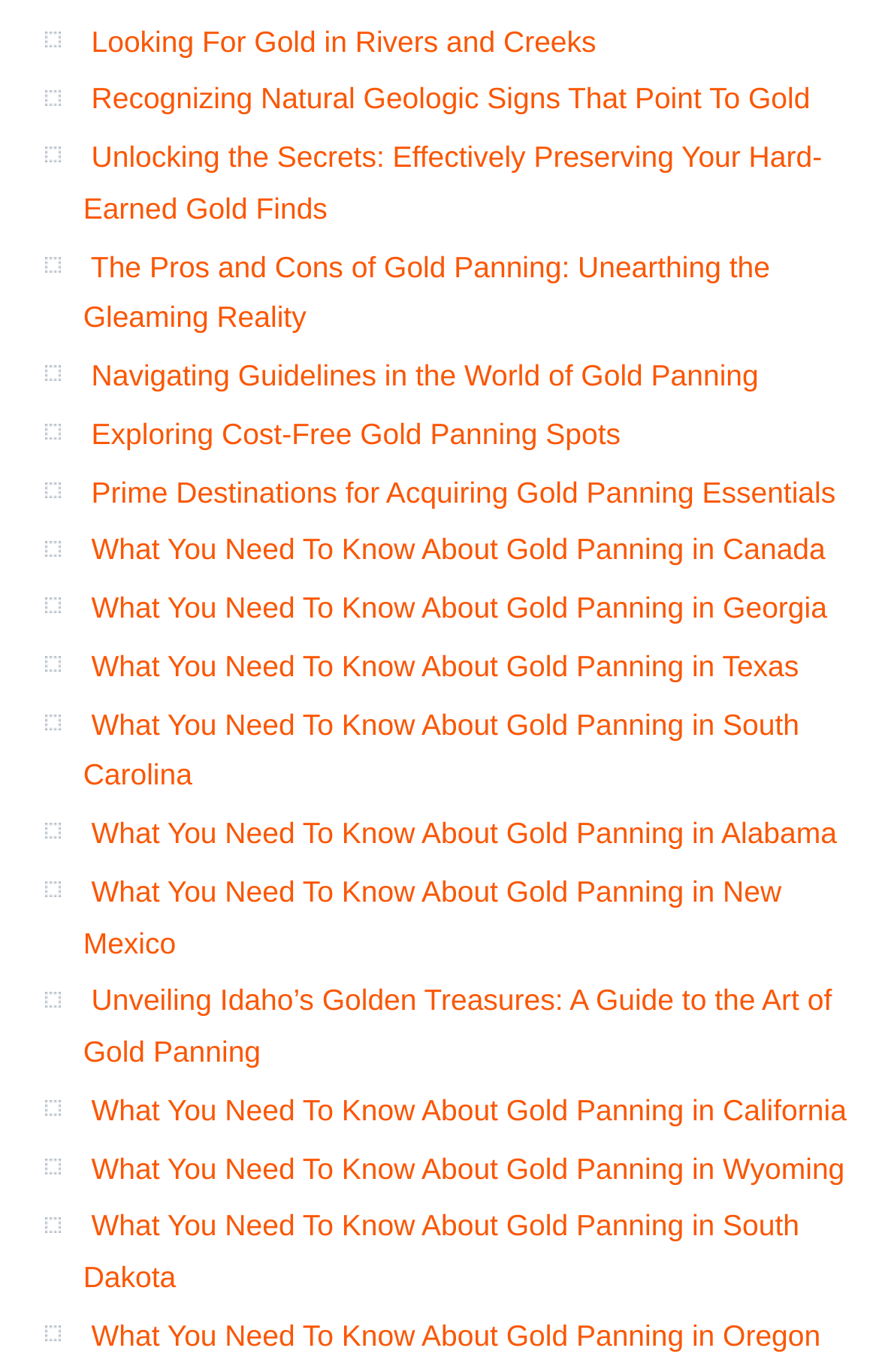Please determine the bounding box coordinates of the element's region to click in order to carry out the following instruction: "Discover Idaho’s golden treasures". The coordinates should be four float numbers between 0 and 1, i.e., [left, top, right, bottom].

[0.095, 0.717, 0.946, 0.779]